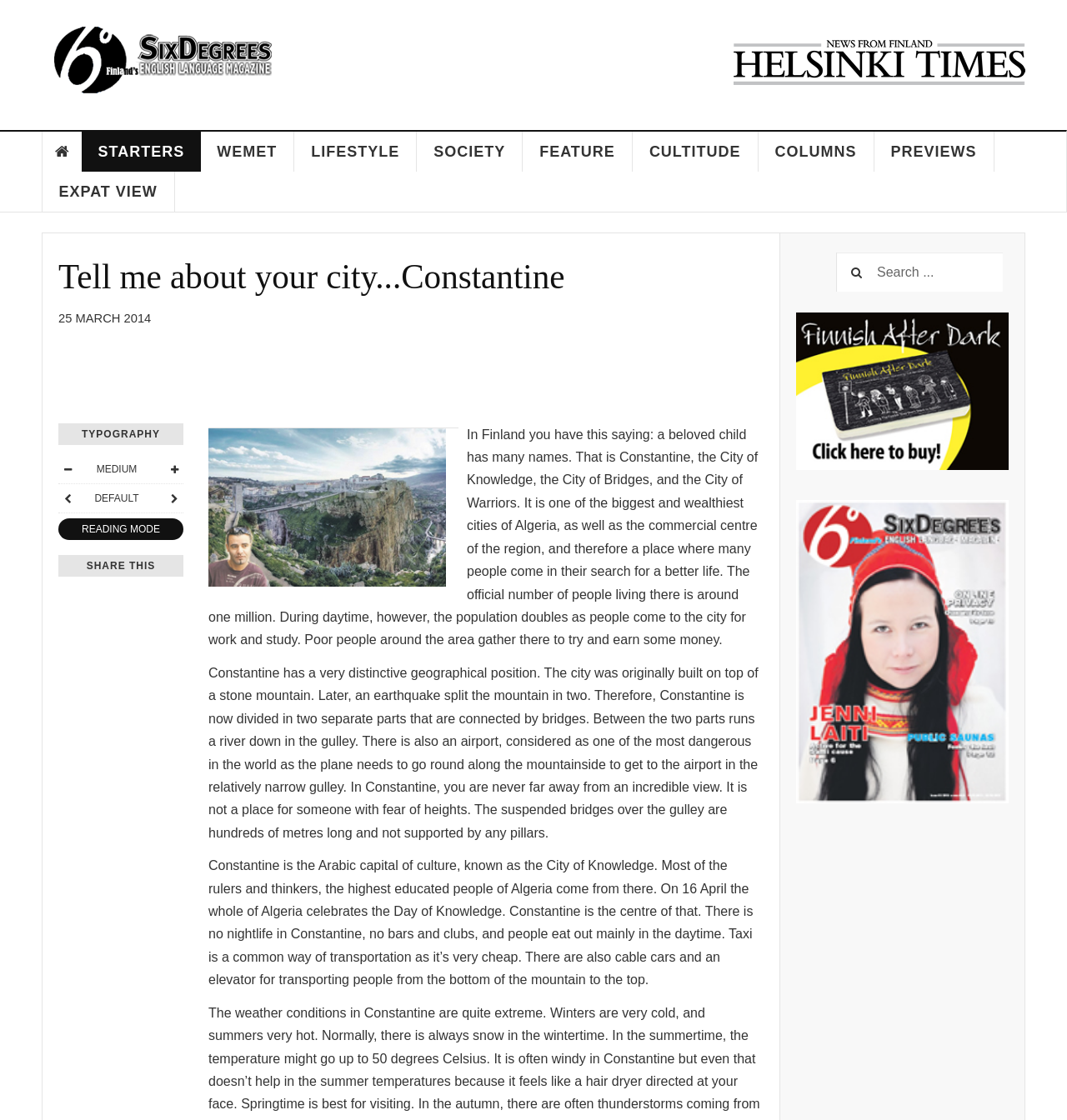How many people live in Constantine? Observe the screenshot and provide a one-word or short phrase answer.

Around one million